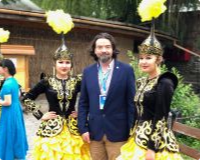Elaborate on the contents of the image in a comprehensive manner.

In this vibrant scene, a well-dressed man stands between two elegantly adorned women, each wearing striking traditional outfits featuring intricate gold embellishments and bright yellow skirts. The women’s headpieces, decorated with large yellow pom-poms, add an extra flair to their costumes. The background suggests a culturally rich environment, possibly a festival or an event showcasing local heritage. The man, exuding a friendly demeanor, appears to be engaged in conversation or enjoying the lively atmosphere around him, capturing a moment that highlights the fusion of tradition and contemporary social interaction.